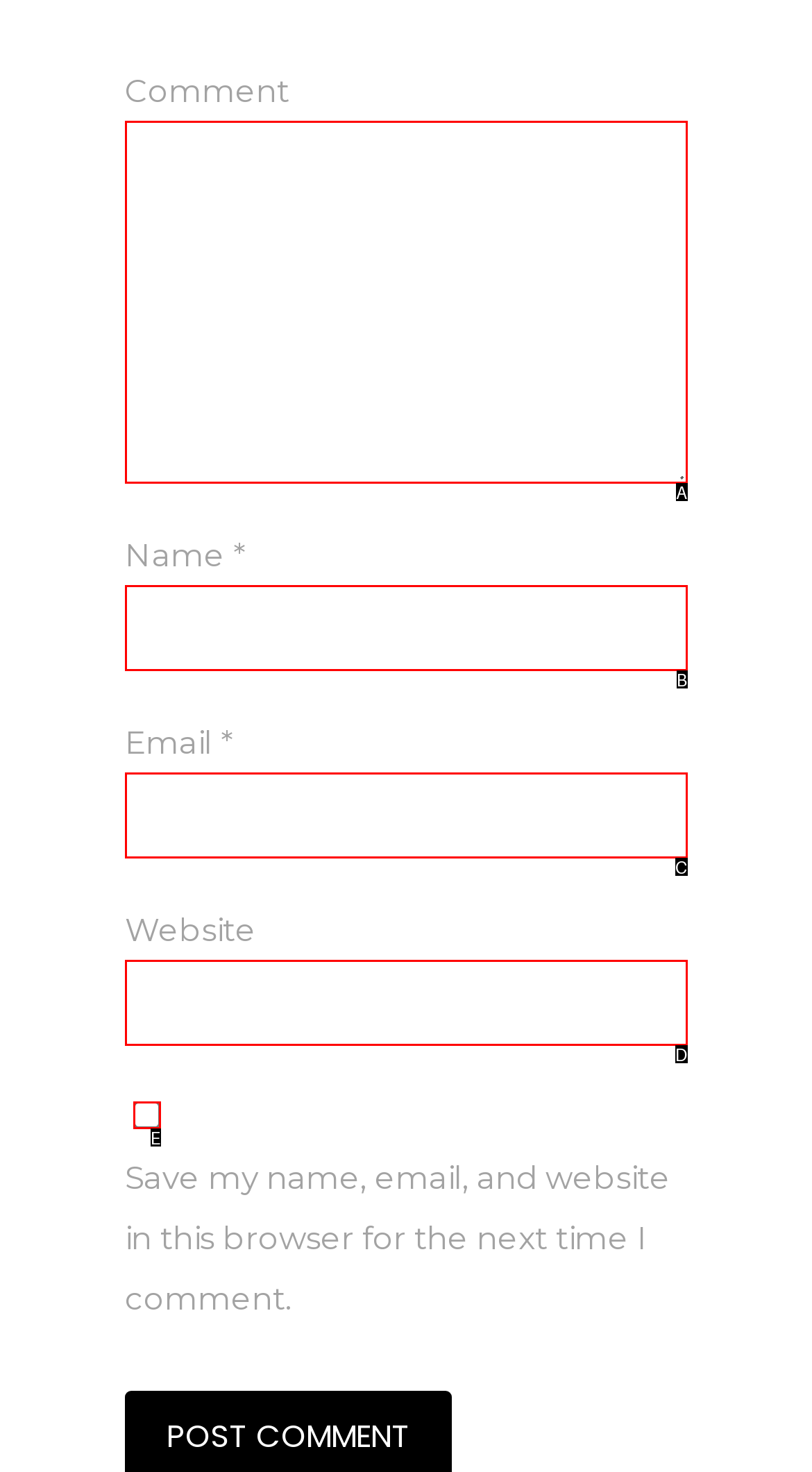Determine which option fits the element description: parent_node: Email * aria-describedby="email-notes" name="email"
Answer with the option’s letter directly.

C